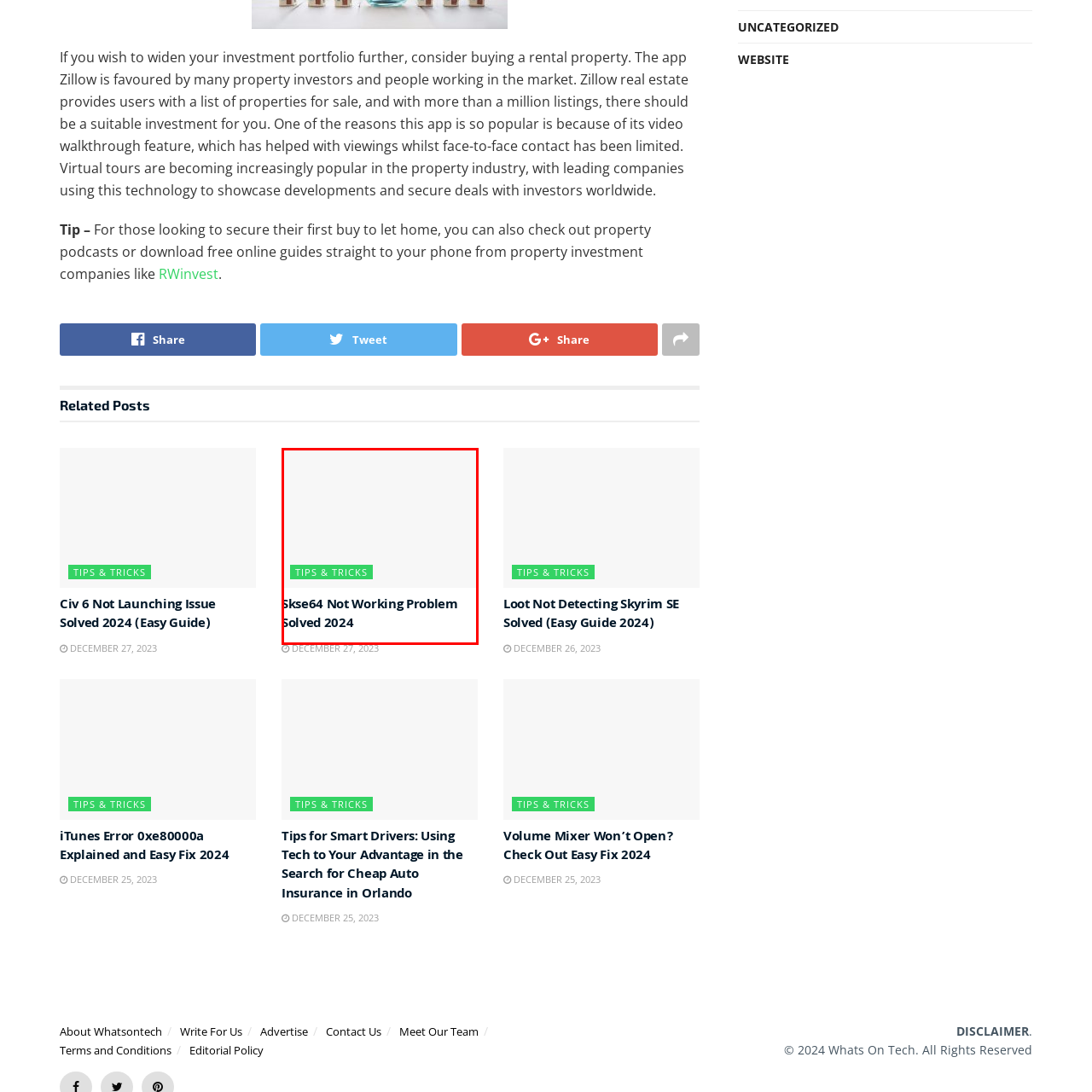Provide a thorough caption for the image that is surrounded by the red boundary.

The image showcases a visually engaging section from an article titled "Skse64 Not Working Problem Solved 2024." It prominently features a vibrant green button labeled "TIPS & TRICKS," indicating additional helpful information or advice related to the topic. Below the button, the article title, presented in a bold font, highlights a common issue faced by users of the game Skyrim, specifically concerning the functionality of the SKSE64 tool. This suggests that the content aims to provide solutions and insights for users who may encounter problems with this essential modding tool in 2024.